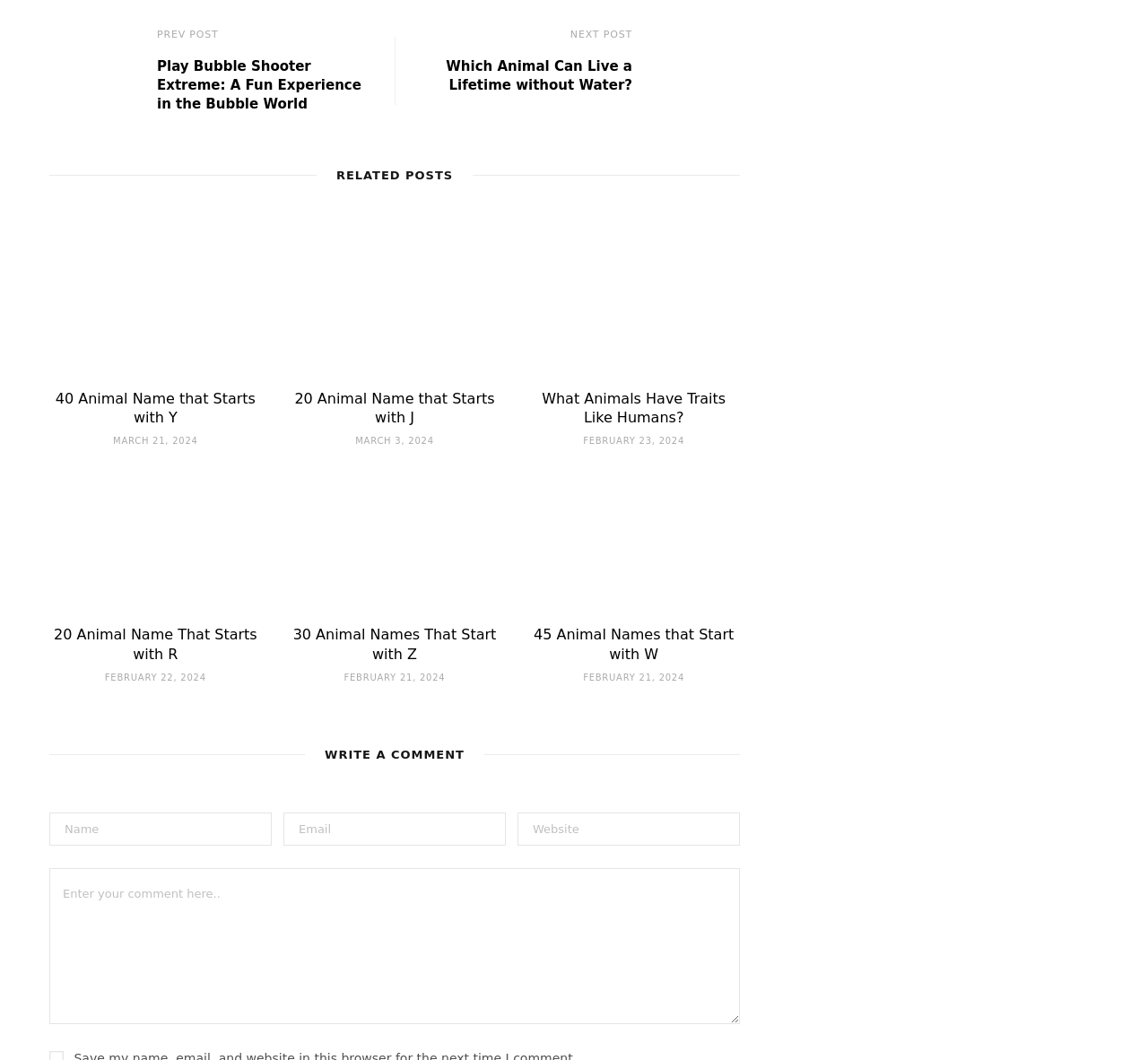Determine the bounding box for the HTML element described here: "name="author" placeholder="Name"". The coordinates should be given as [left, top, right, bottom] with each number being a float between 0 and 1.

[0.043, 0.766, 0.237, 0.798]